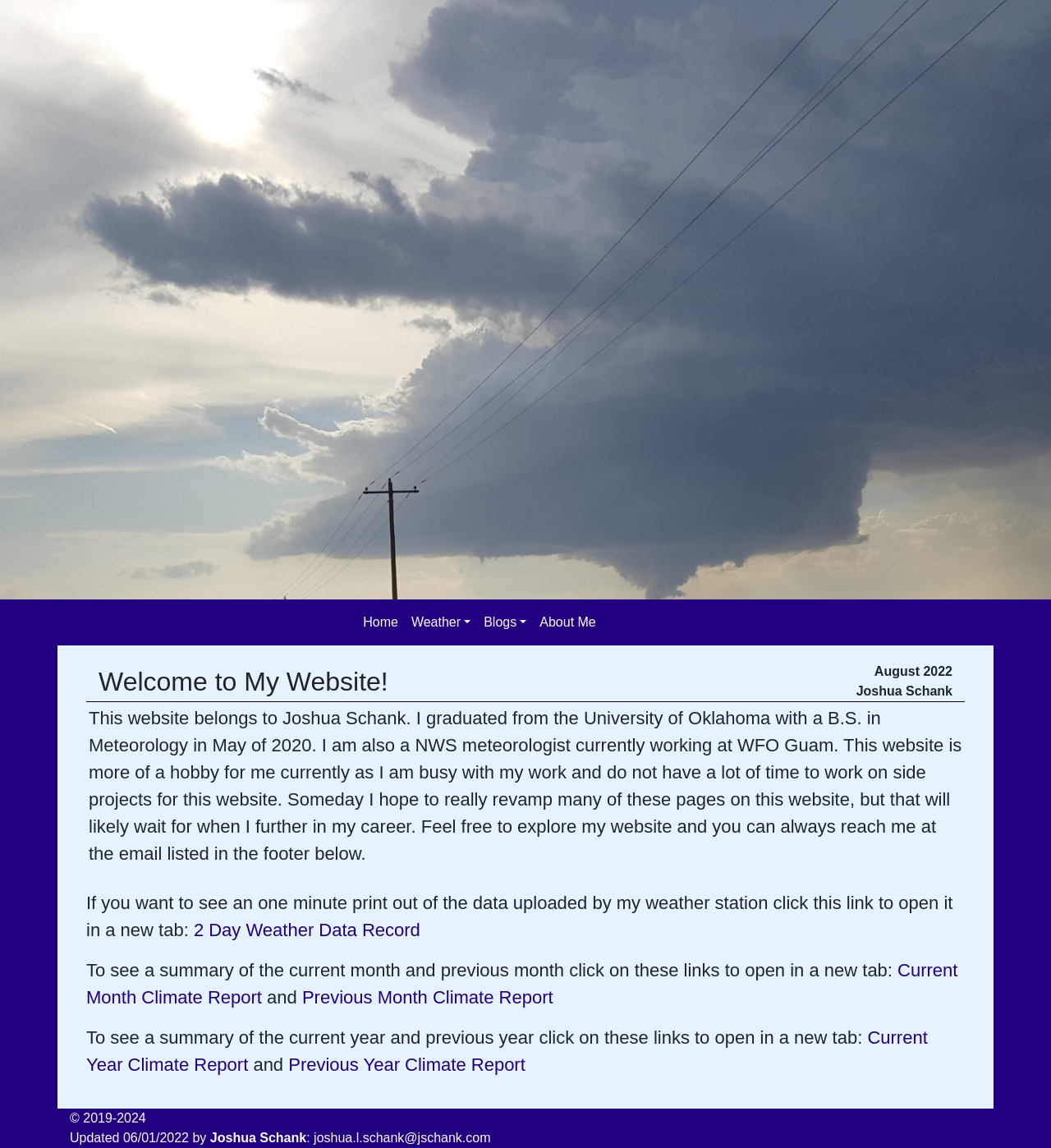Use a single word or phrase to answer the question: 
What is the occupation of the website owner?

NWS meteorologist